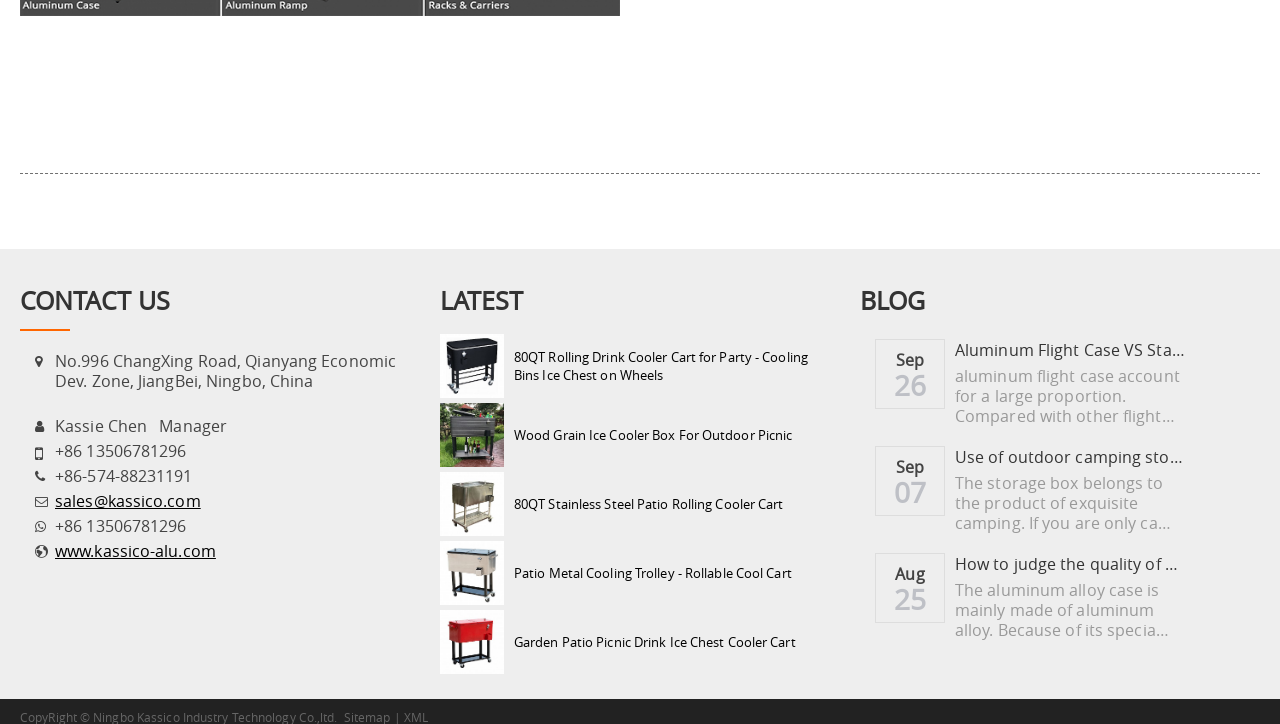Please indicate the bounding box coordinates for the clickable area to complete the following task: "Click the Close dialog button". The coordinates should be specified as four float numbers between 0 and 1, i.e., [left, top, right, bottom].

None